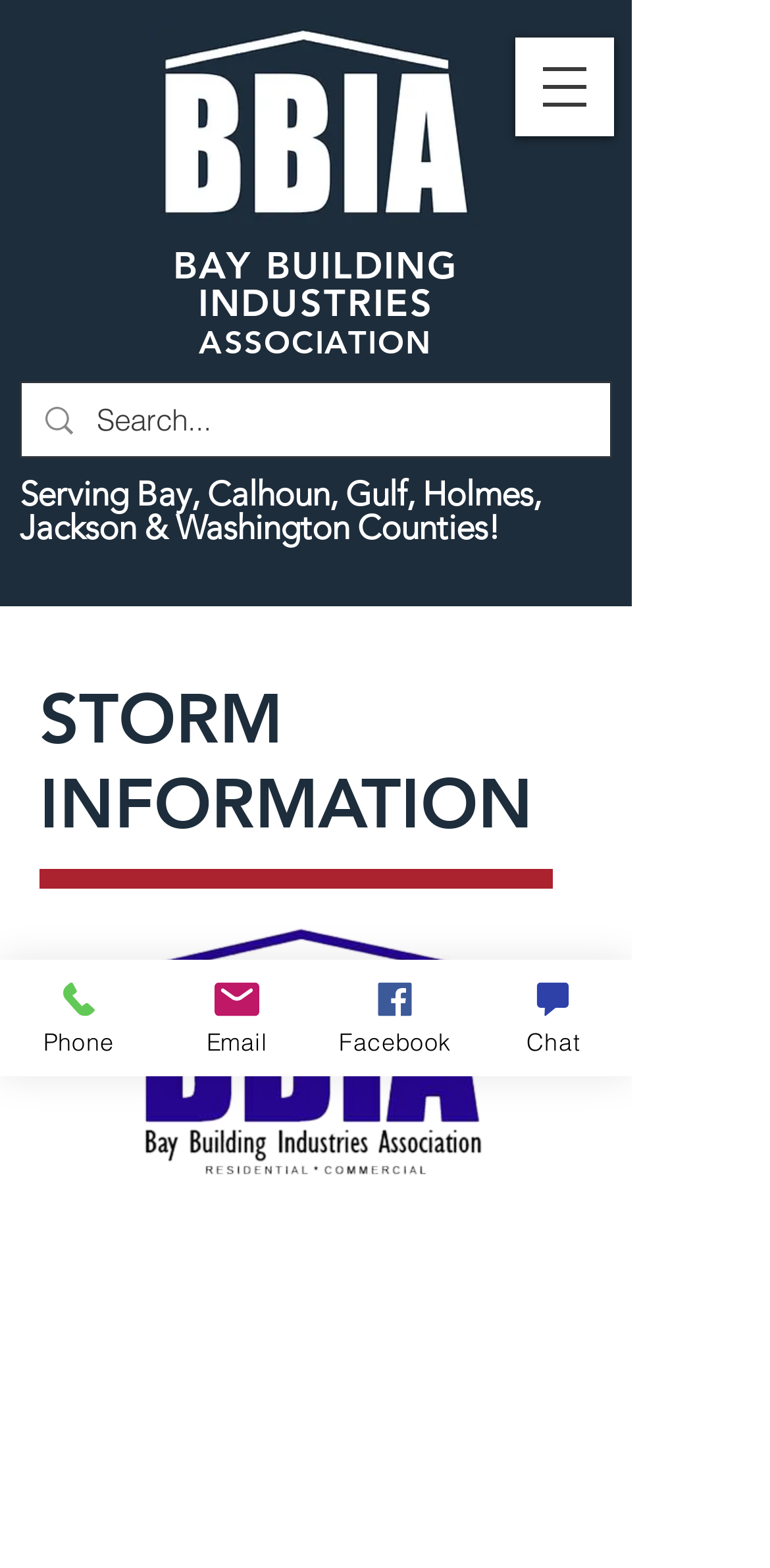Based on the image, give a detailed response to the question: What is the geographical area served by the BBIA?

The BBIA serves six counties in Florida, namely Bay, Calhoun, Gulf, Holmes, Jackson, and Washington, as indicated by the link 'Serving Bay, Calhoun, Gulf, Holmes, Jackson & Washington Counties!' on the webpage.